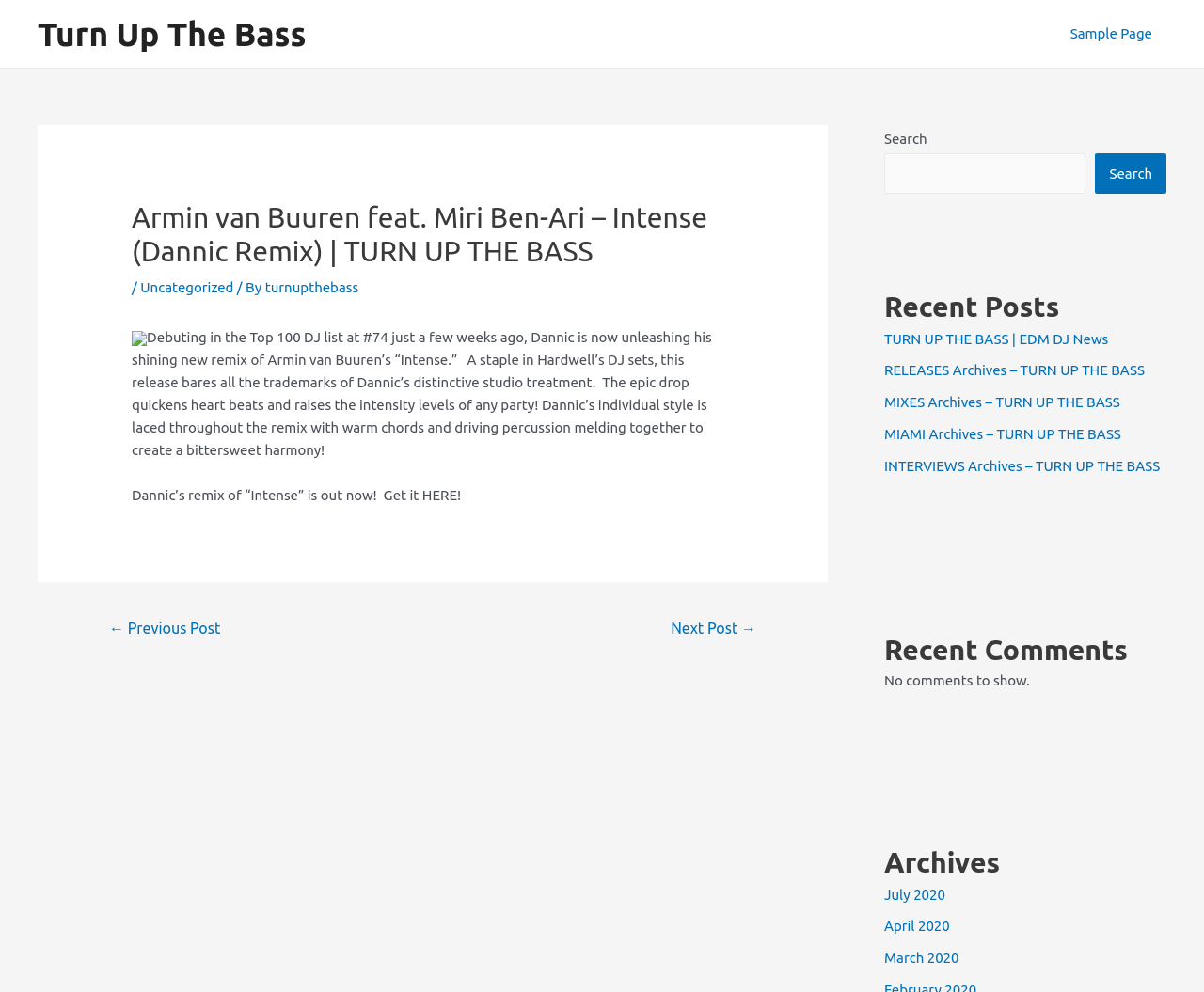Could you provide the bounding box coordinates for the portion of the screen to click to complete this instruction: "Click on the 'Next Post →' link"?

[0.538, 0.617, 0.647, 0.652]